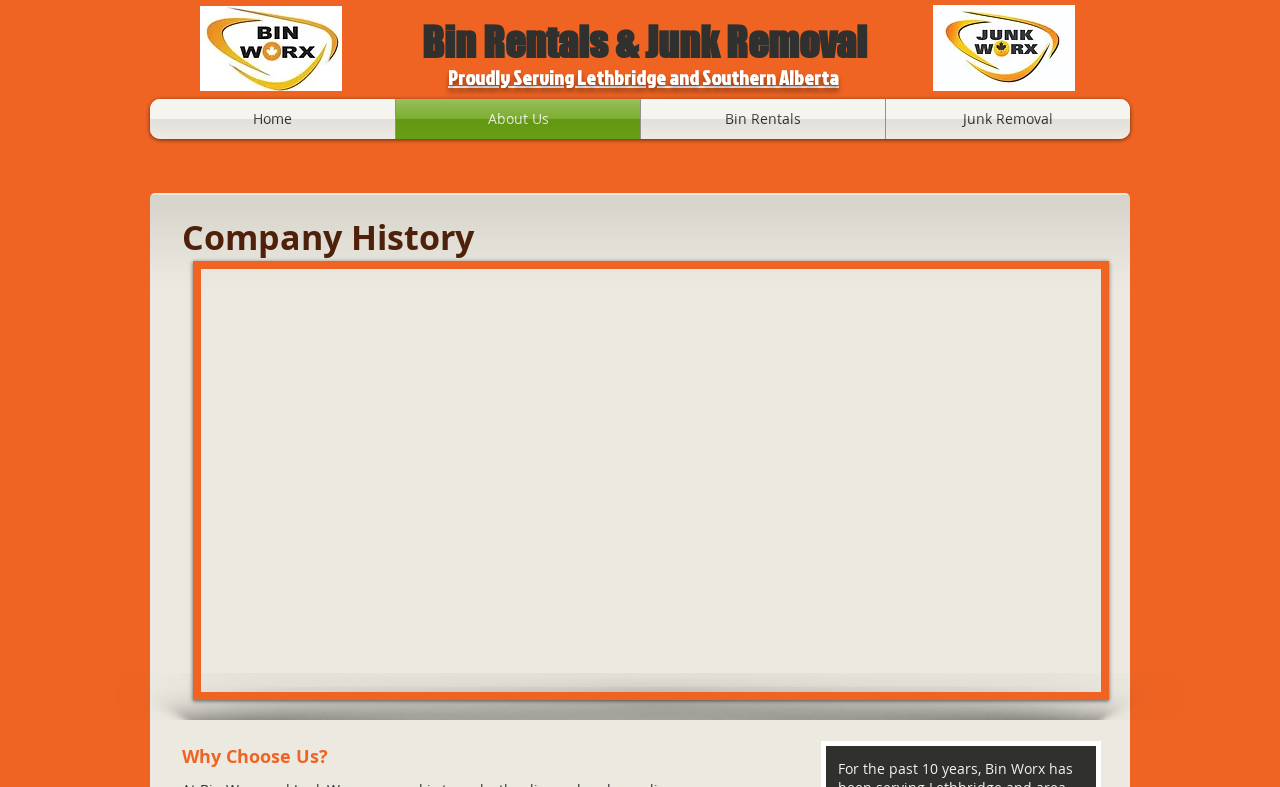Determine which piece of text is the heading of the webpage and provide it.

Bin Rentals & Junk Removal